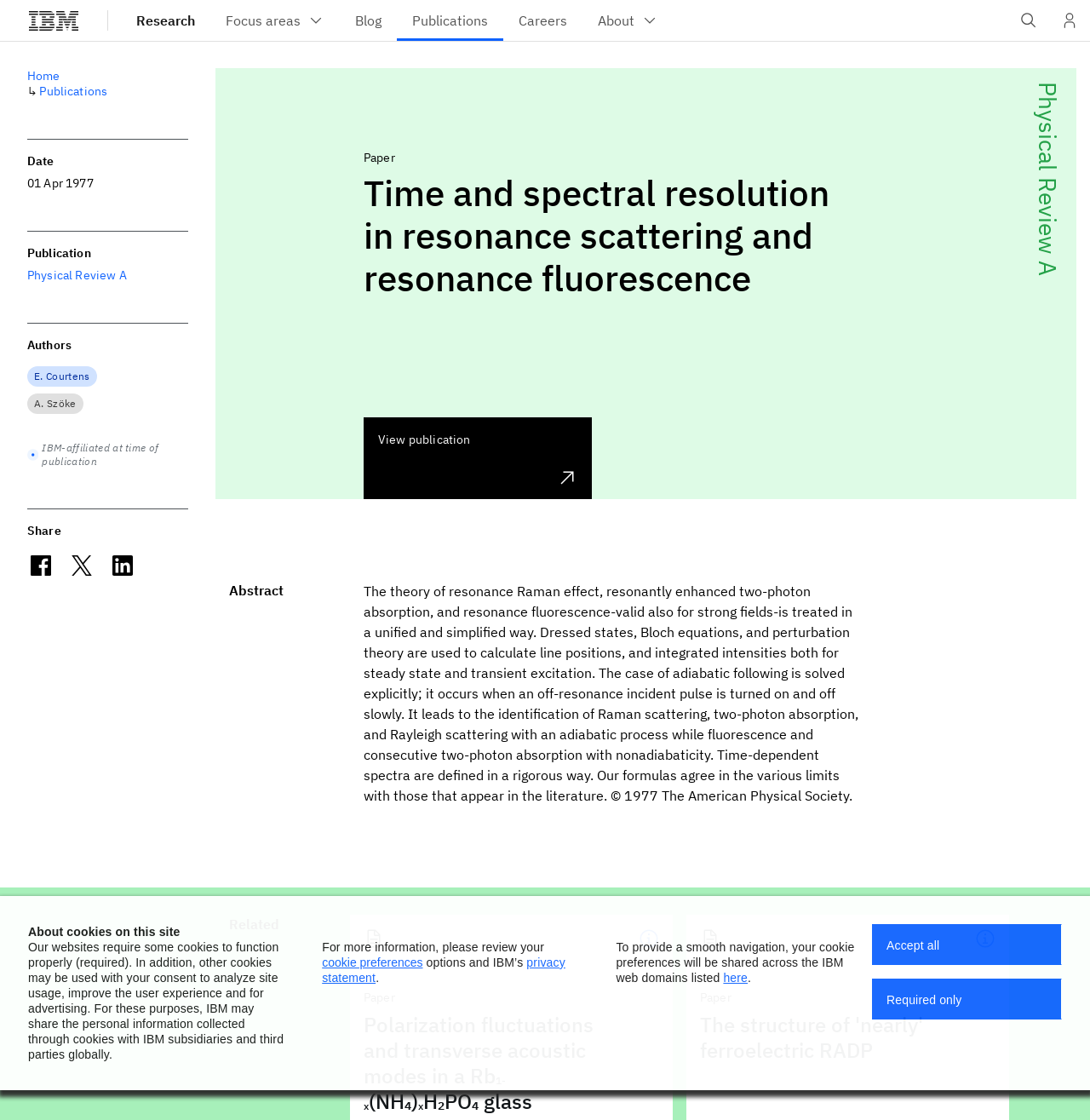Extract the bounding box coordinates for the HTML element that matches this description: "Open IBM search field". The coordinates should be four float numbers between 0 and 1, i.e., [left, top, right, bottom].

[0.925, 0.0, 0.962, 0.037]